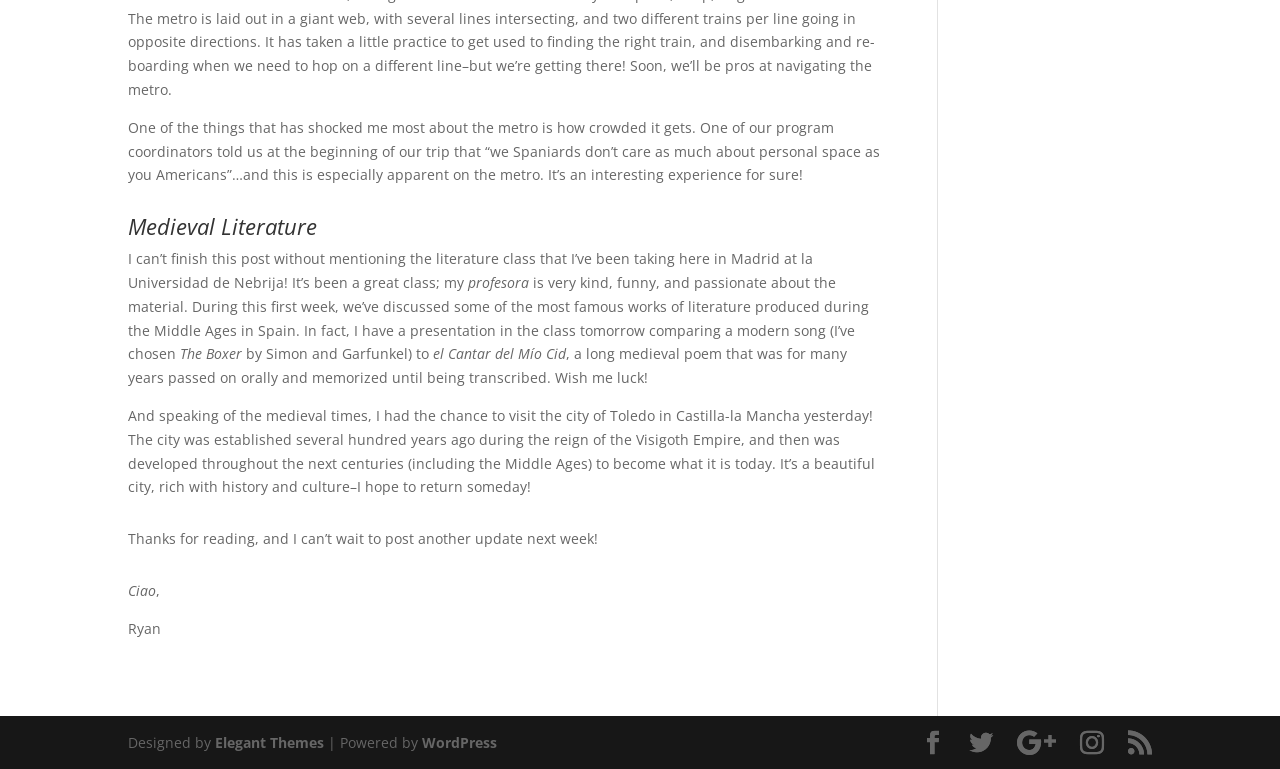Identify the coordinates of the bounding box for the element described below: "Elegant Themes". Return the coordinates as four float numbers between 0 and 1: [left, top, right, bottom].

[0.168, 0.953, 0.253, 0.977]